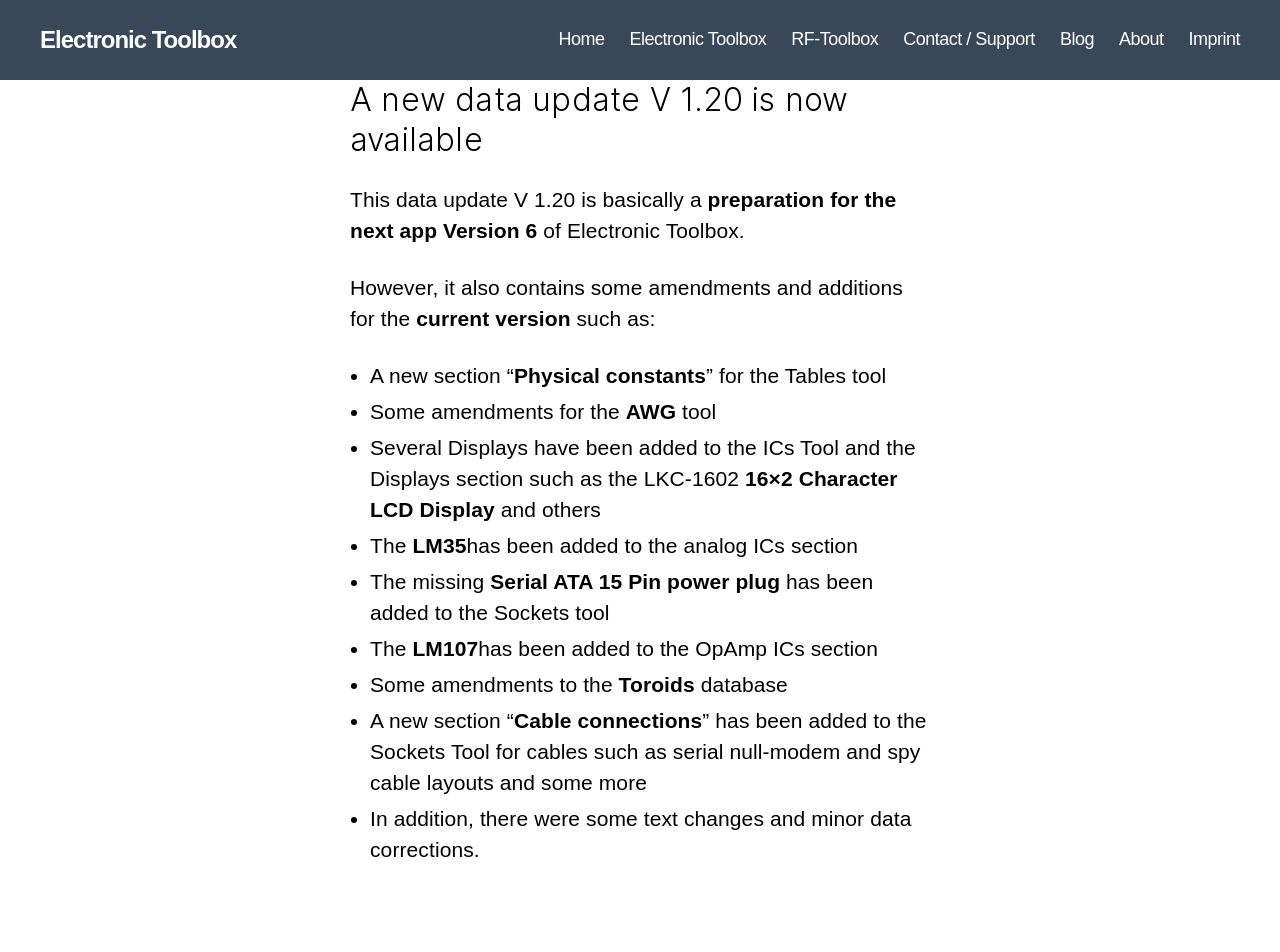Kindly determine the bounding box coordinates for the clickable area to achieve the given instruction: "Click on Home".

[0.436, 0.031, 0.472, 0.053]